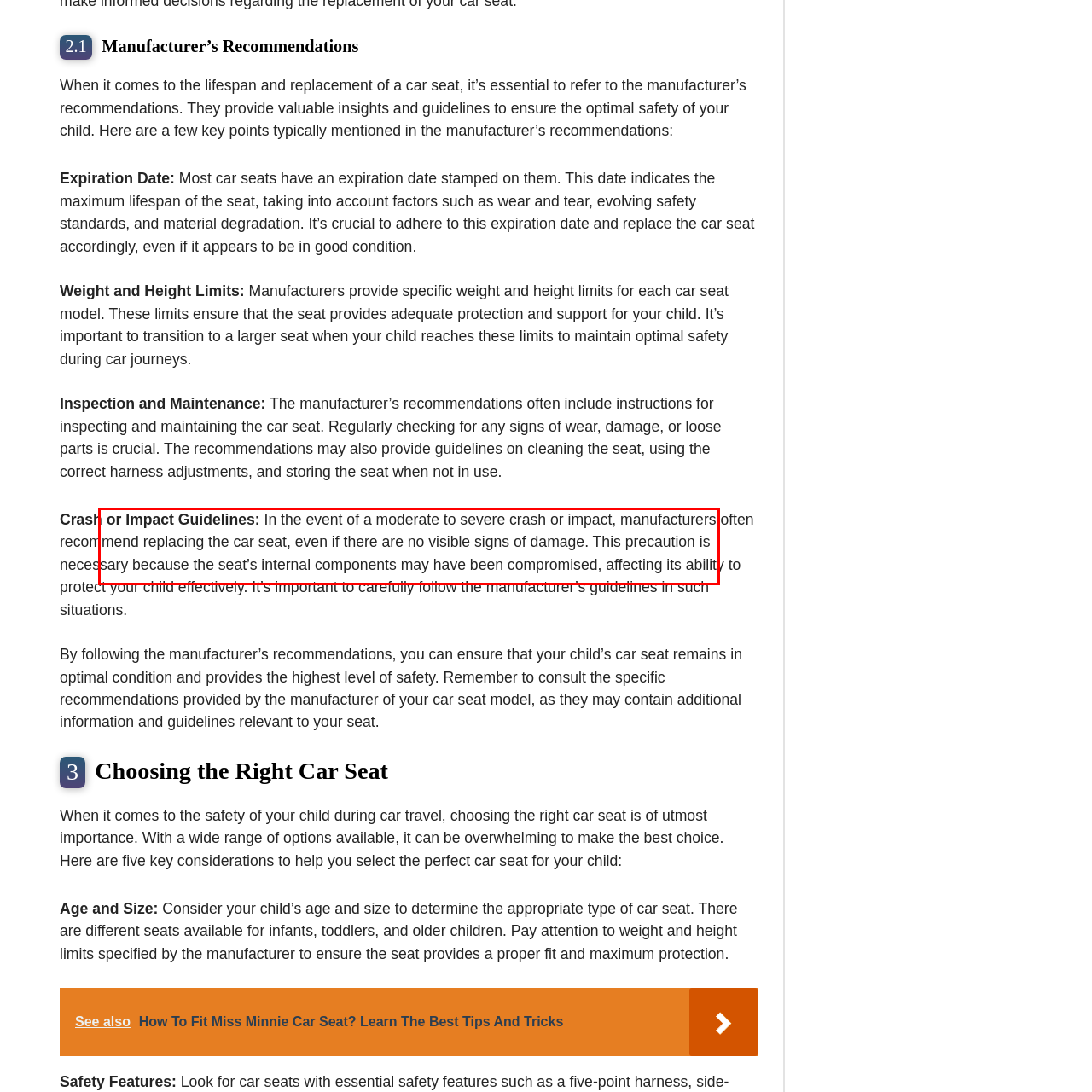Provide an in-depth description of the image within the red bounding box.

The image highlights essential guidelines regarding the replacement of car seats after significant impacts, underscoring the importance of safety for child passengers. It emphasizes that even in the absence of visible damage, a car seat may need to be replaced following a moderate to severe crash. This precaution is vital as internal components may be compromised, which can jeopardize the seat’s ability to protect a child effectively. The image serves as a reminder for parents and caregivers to adhere closely to manufacturer recommendations for maintaining optimal safety standards during car journeys.